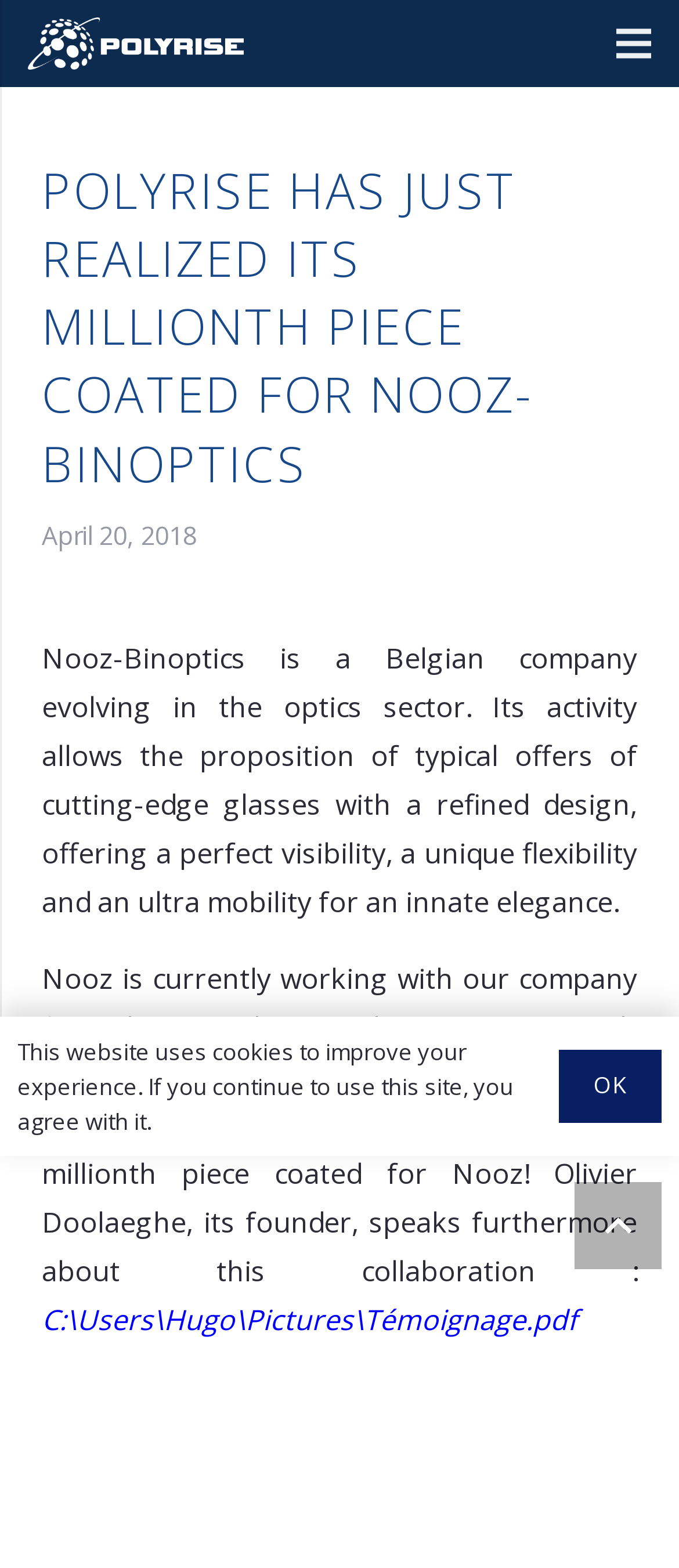What is the milestone achieved by Polyrise?
Please use the image to deliver a detailed and complete answer.

The webpage announces that Polyrise has just realized its millionth piece coated for Nooz-Binoptics, which is a significant milestone for the company.